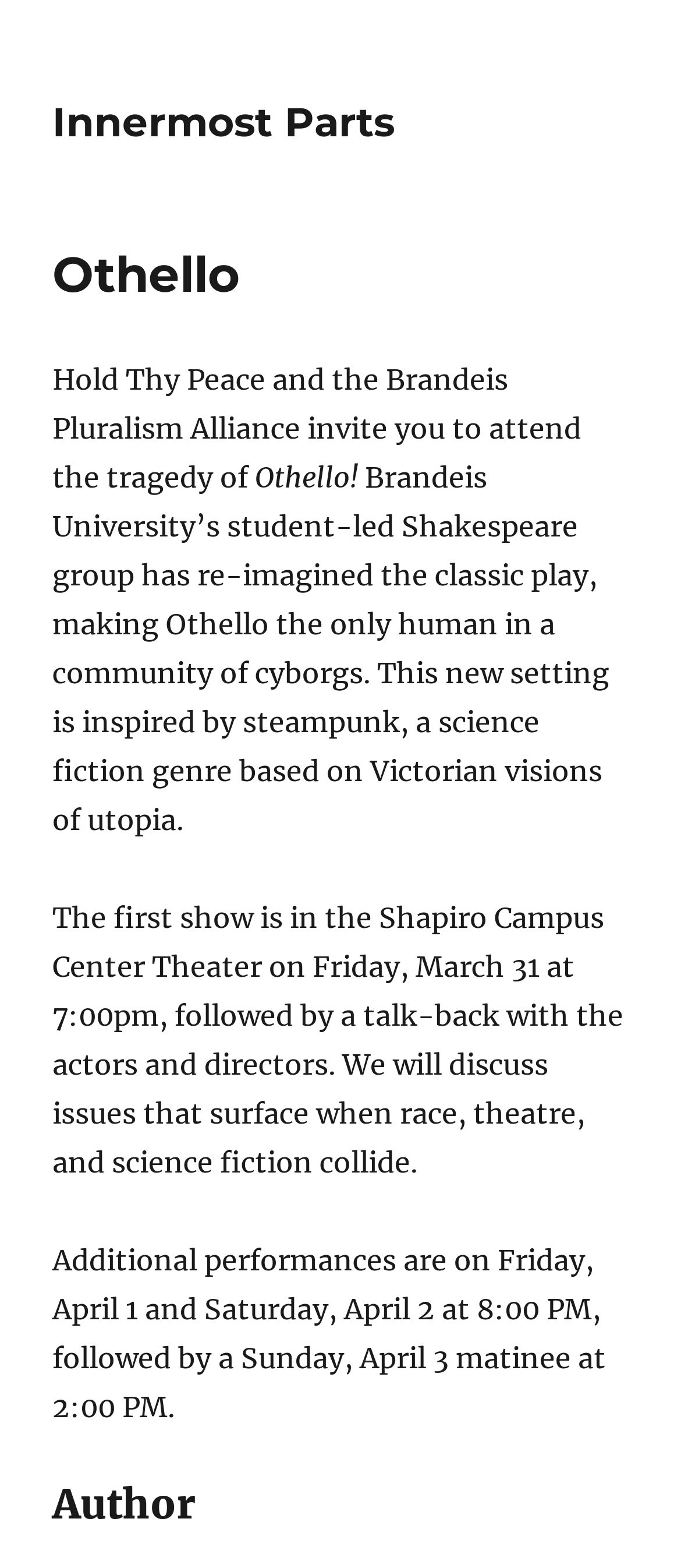Provide a single word or phrase to answer the given question: 
What is the name of the play?

Othello